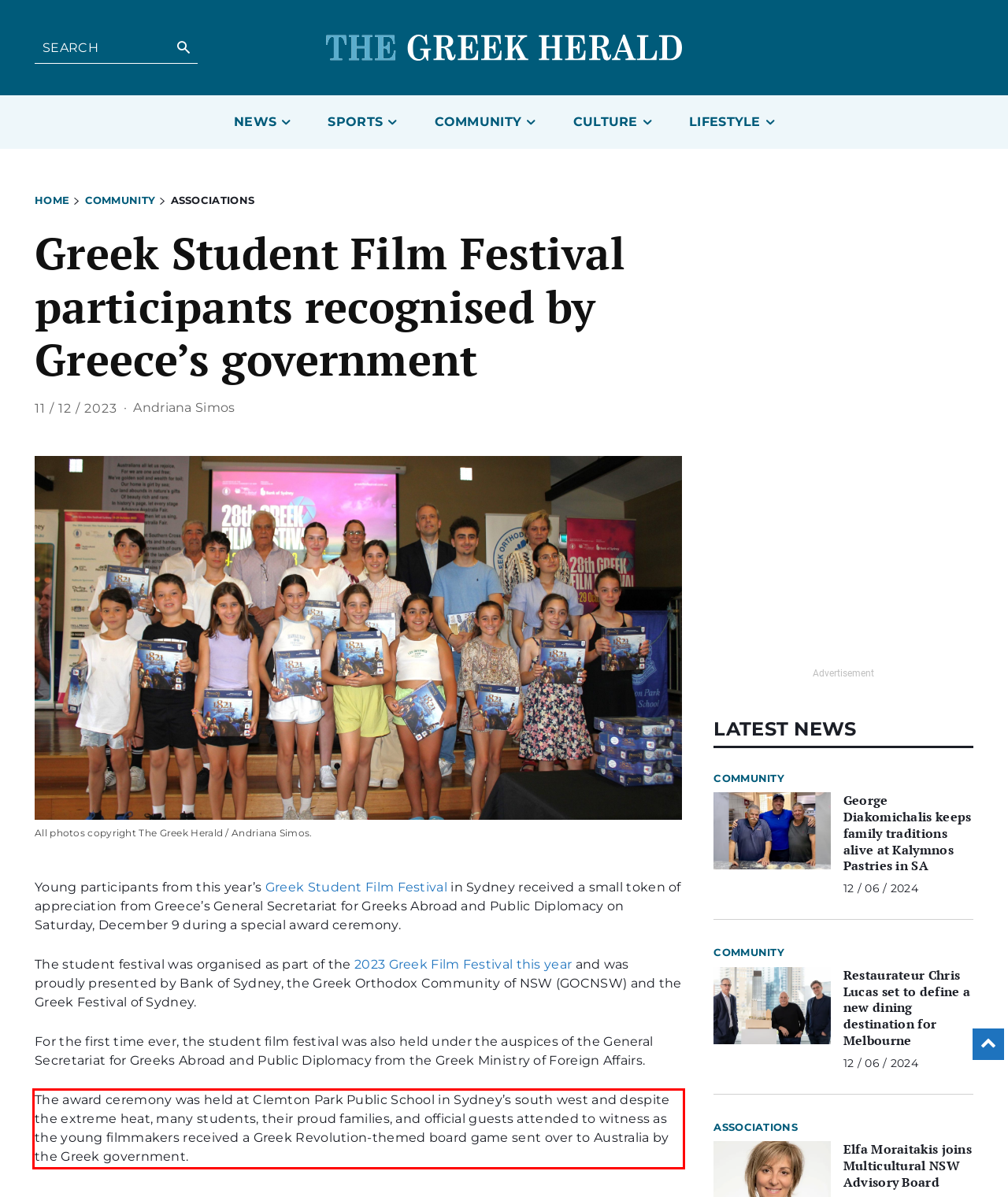Given the screenshot of the webpage, identify the red bounding box, and recognize the text content inside that red bounding box.

The award ceremony was held at Clemton Park Public School in Sydney’s south west and despite the extreme heat, many students, their proud families, and official guests attended to witness as the young filmmakers received a Greek Revolution-themed board game sent over to Australia by the Greek government.